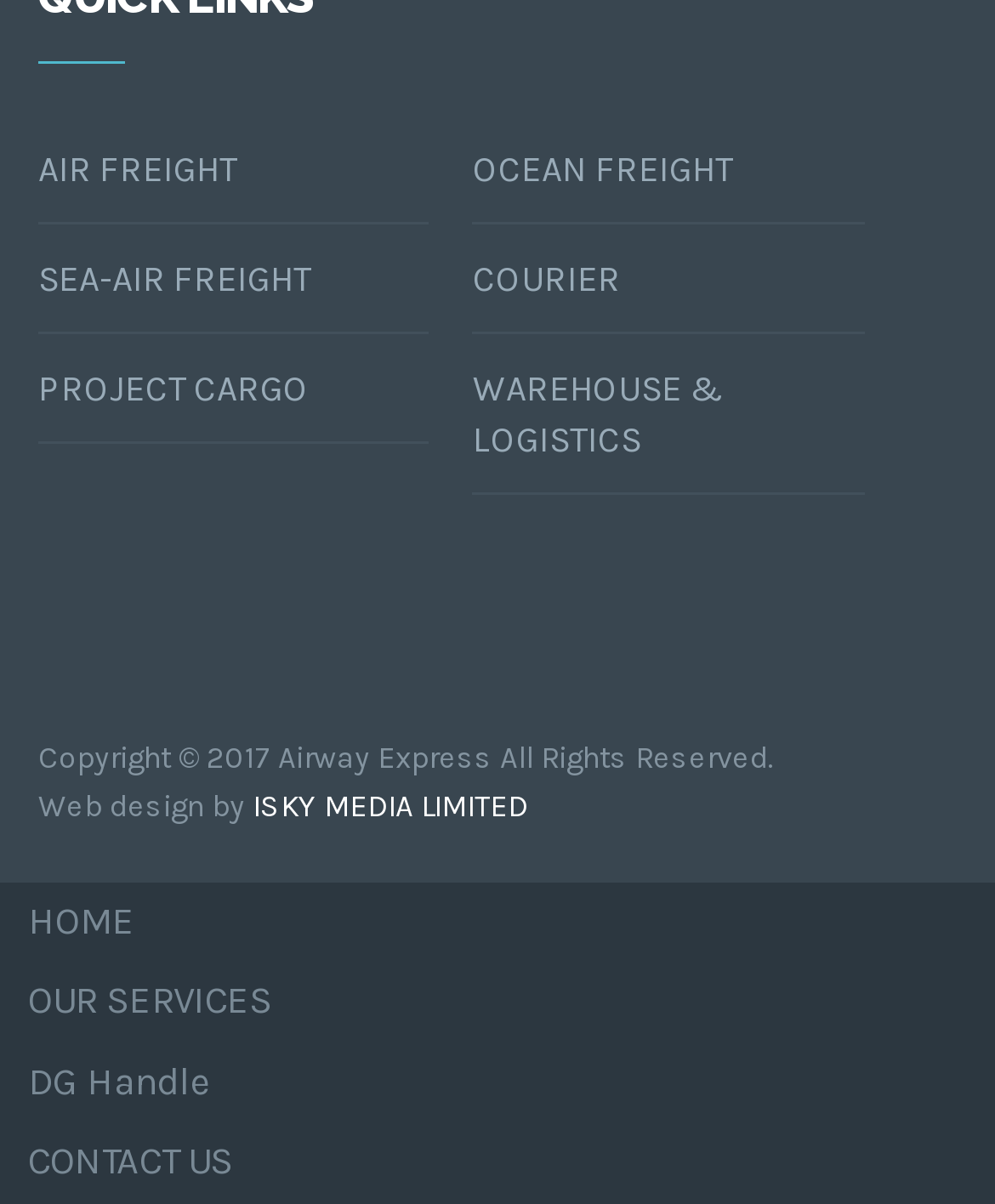What is the position of the 'CONTACT US' link on the webpage?
Answer the question with detailed information derived from the image.

The 'CONTACT US' link is located at the bottom of the webpage, as indicated by its bounding box coordinates [0.0, 0.933, 1.0, 0.999], which suggests that it is positioned at the bottom of the page.